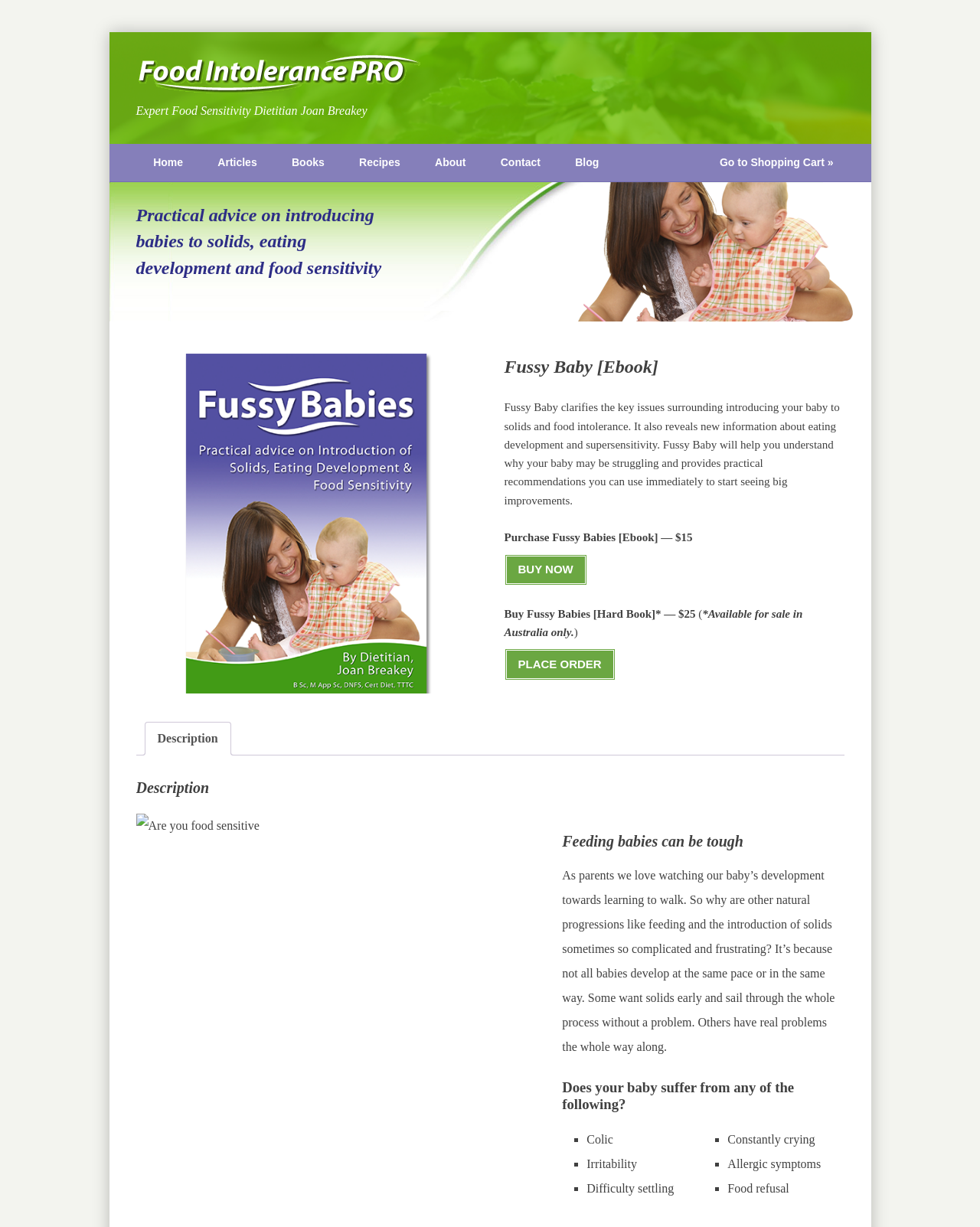Provide a comprehensive description of the webpage.

This webpage is about the ebook "Fussy Baby" by Joan Breakey, a food intolerance dietitian. At the top, there is a link to Joan Breakey's food intolerance profile and a brief description of her expertise. Below that, there is a main navigation menu with links to various sections of the website, including Home, Articles, Books, Recipes, About, Contact, Blog, and a shopping cart.

The main content of the page is divided into two sections. On the left, there is a heading that provides practical advice on introducing babies to solids, eating development, and food sensitivity. Below that, there is an image and a link to purchase the ebook.

On the right, there is a section that provides more information about the ebook. The title "Fussy Baby [Ebook]" is displayed prominently, followed by a brief description of the ebook's content, which includes clarifying key issues surrounding introducing babies to solids and food intolerance, and providing practical recommendations for parents. There are two options to purchase the ebook, either as a digital download for $15 or as a hard book for $25, available only in Australia.

Below the purchase options, there is a tab list with a single tab labeled "Description". When selected, it displays a section with a heading "Feeding babies can be tough" and an image with the caption "Are you food sensitive". This section also lists common symptoms of food sensitivity in babies, including colic, irritability, difficulty settling, constantly crying, allergic symptoms, and food refusal.